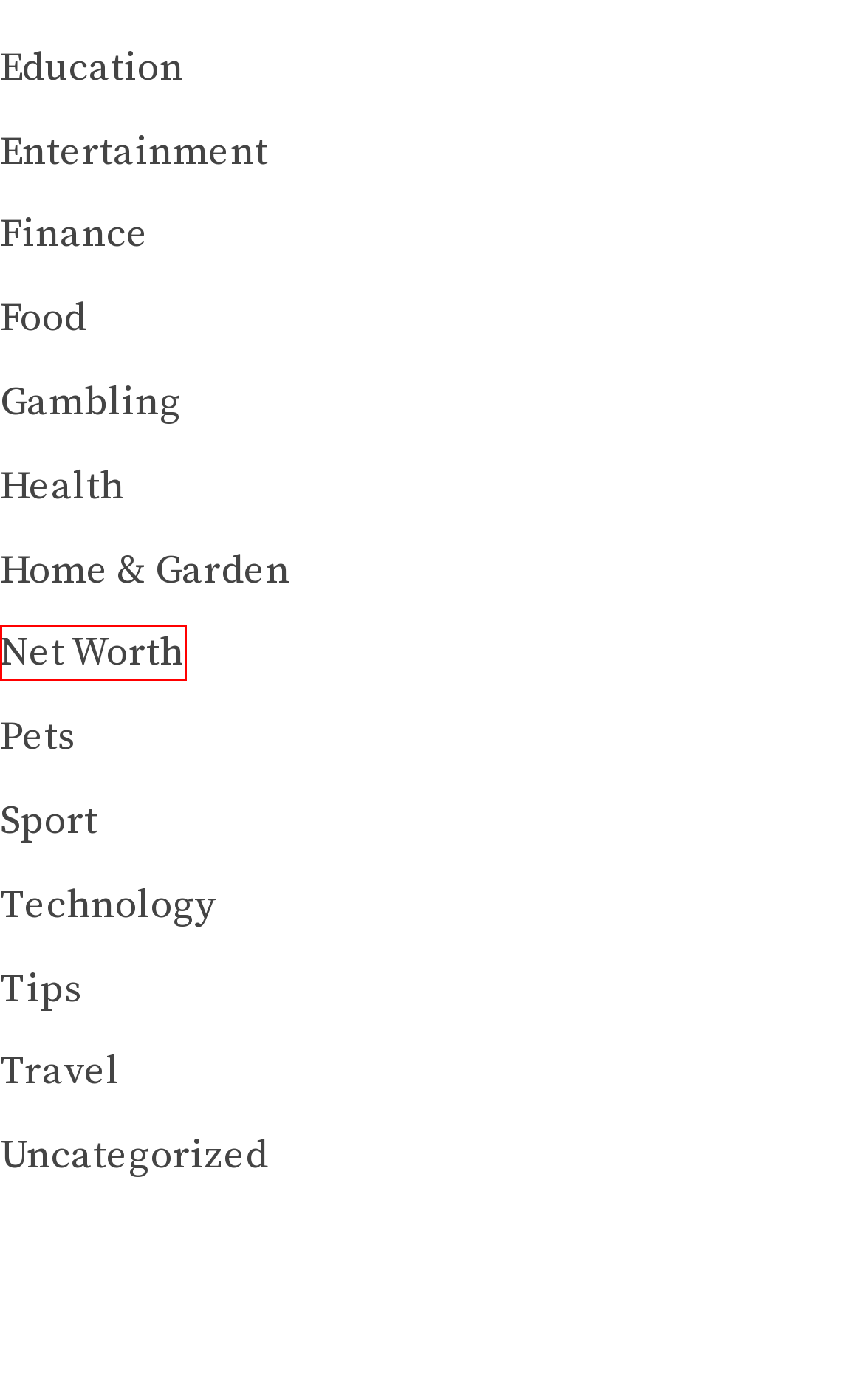Review the screenshot of a webpage containing a red bounding box around an element. Select the description that best matches the new webpage after clicking the highlighted element. The options are:
A. Health Archives - Knowledge Tree
B. Net Worth Archives - Knowledge Tree
C. Gambling Archives - Knowledge Tree
D. Uncategorized Archives - Knowledge Tree
E. Home & Garden Archives - Knowledge Tree
F. Finance Archives - Knowledge Tree
G. Entertainment Archives - Knowledge Tree
H. Travel Archives - Knowledge Tree

B